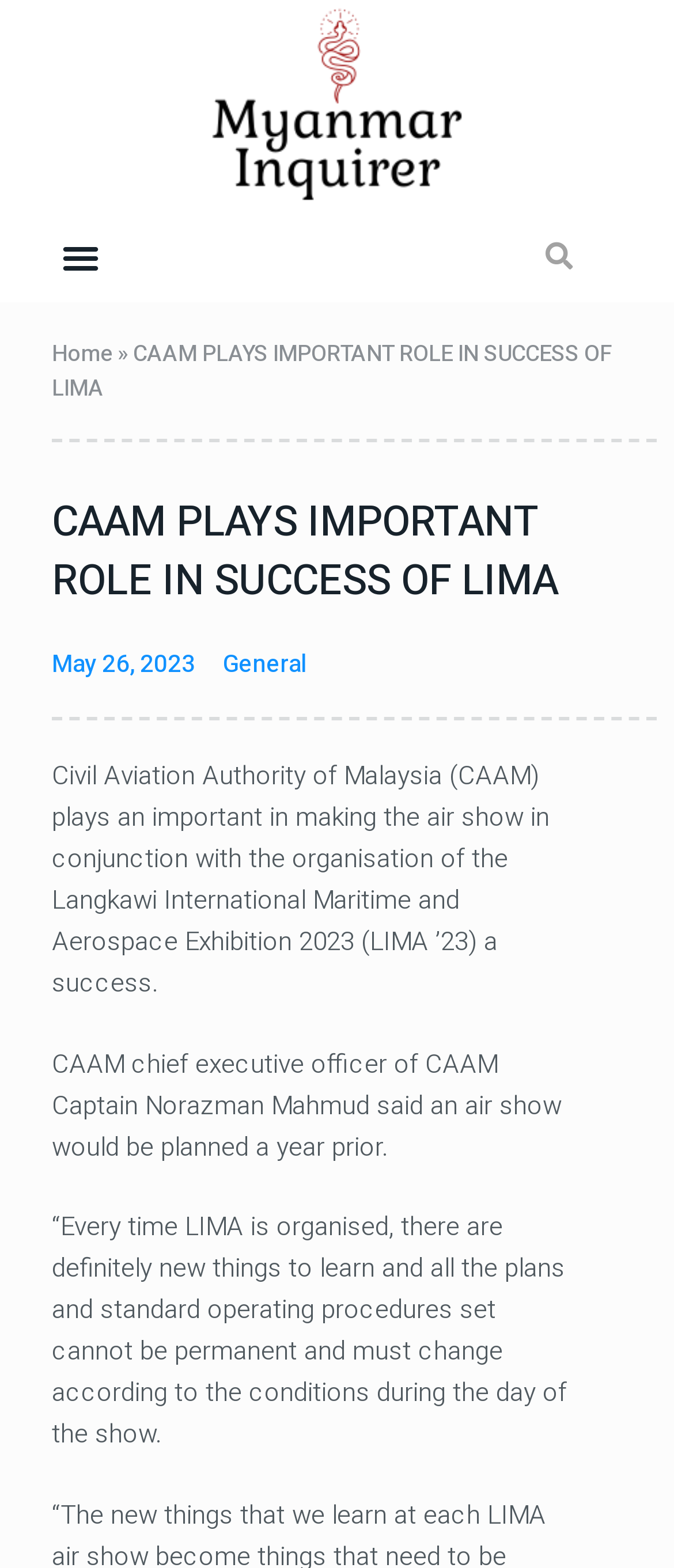How far in advance is the air show planned?
Look at the image and respond to the question as thoroughly as possible.

According to the webpage, the air show is planned a year prior, as mentioned in the text 'CAAM chief executive officer of CAAM Captain Norazman Mahmud said an air show would be planned a year prior.'